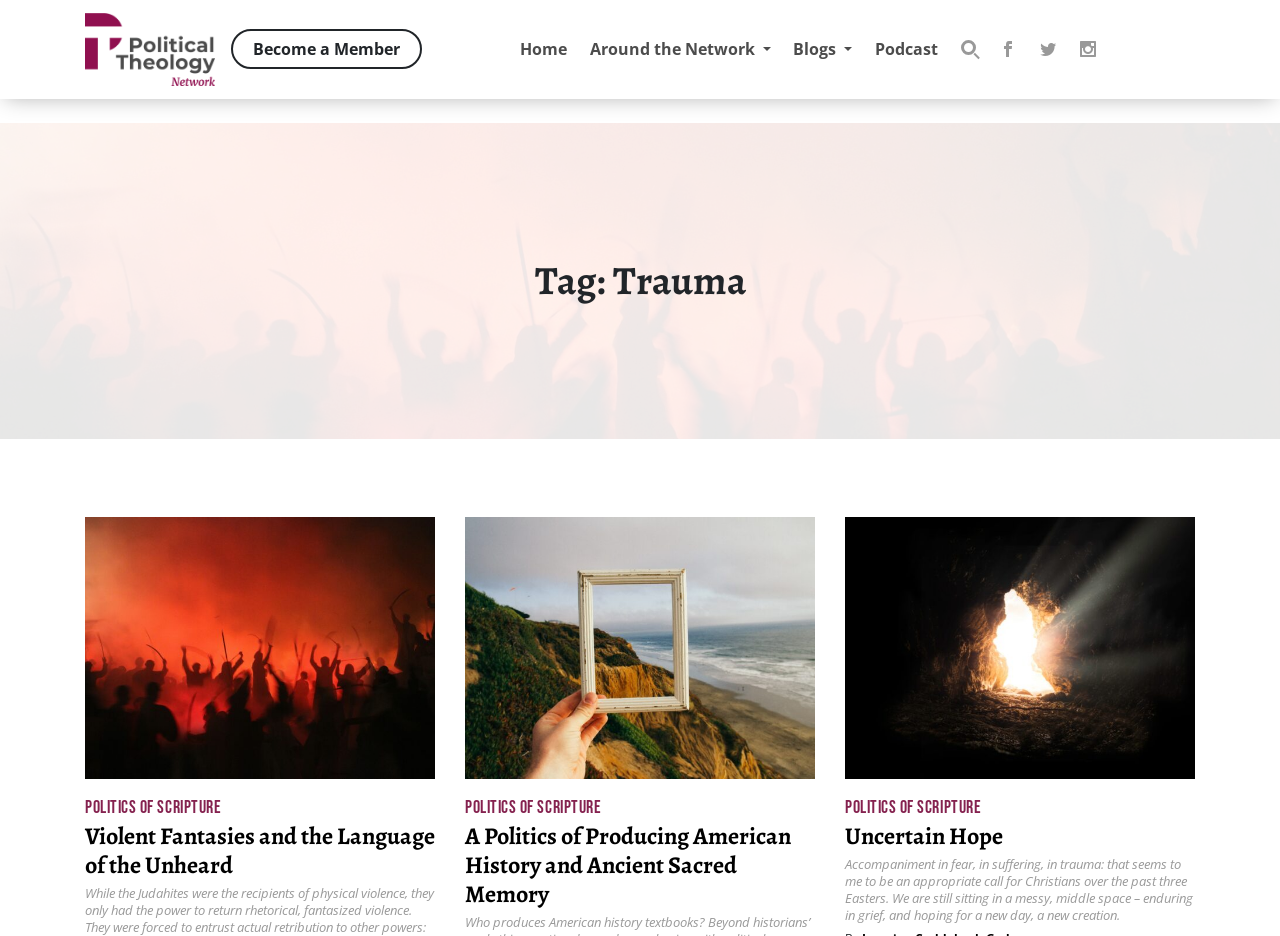Answer with a single word or phrase: 
How many links are there in the top navigation bar?

5